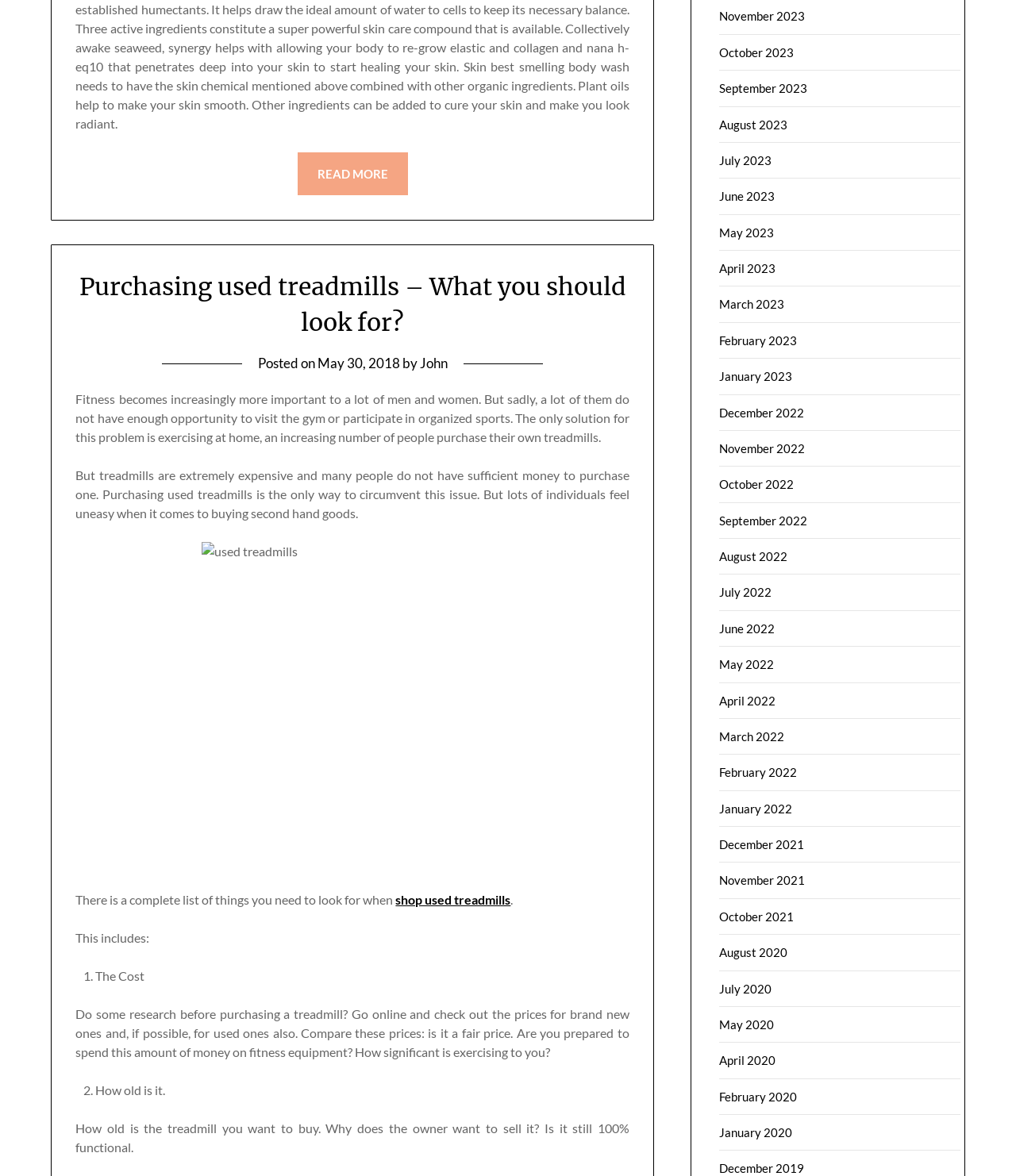Please determine the bounding box coordinates of the element's region to click in order to carry out the following instruction: "Read the article 'Purchasing used treadmills – What you should look for?'". The coordinates should be four float numbers between 0 and 1, i.e., [left, top, right, bottom].

[0.078, 0.231, 0.616, 0.287]